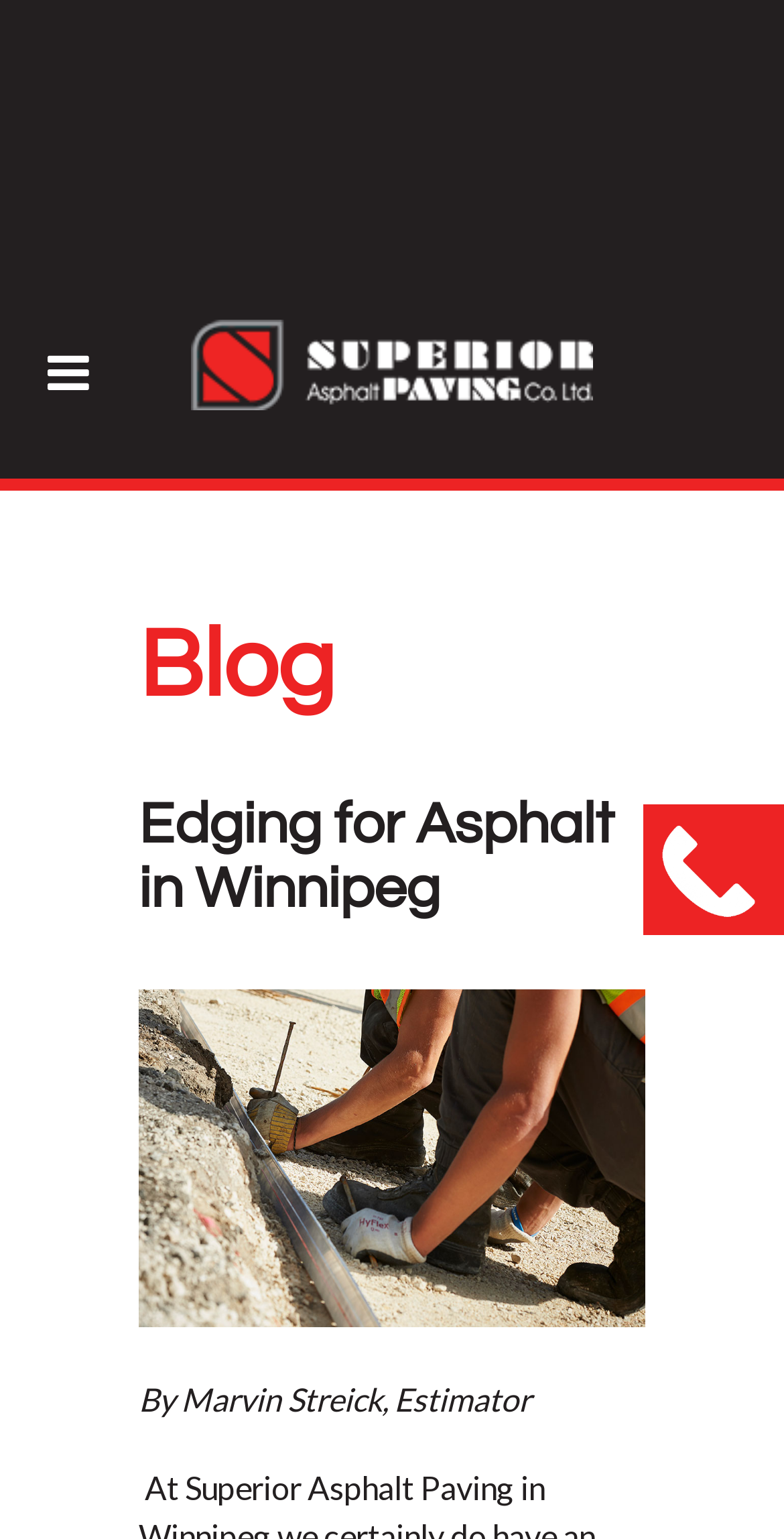What is the topic of the blog?
Please answer the question with a single word or phrase, referencing the image.

Edging for Asphalt